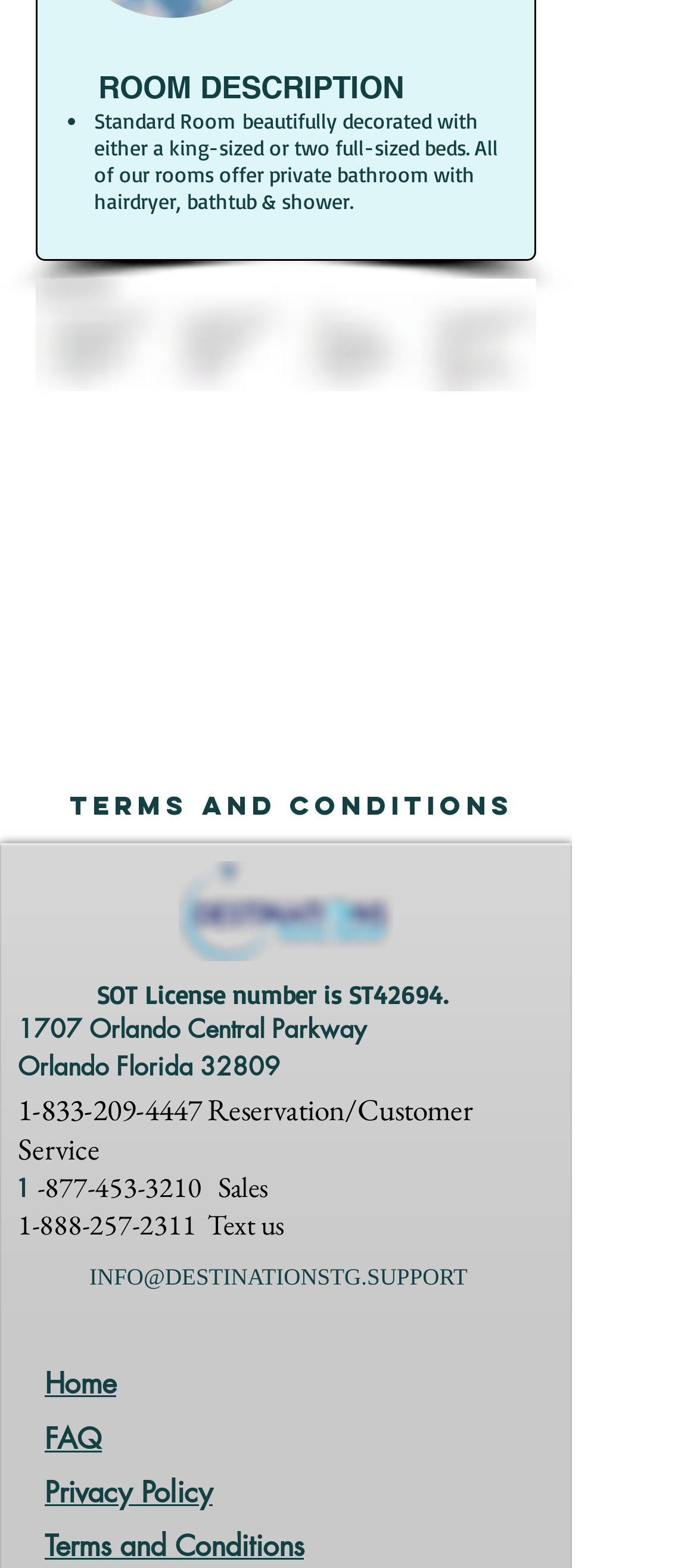What type of room is described?
Using the image as a reference, deliver a detailed and thorough answer to the question.

The webpage describes a 'Standard Room' which is beautifully decorated with either a king-sized or two full-sized beds, and all rooms offer private bathroom with hairdryer, bathtub & shower.